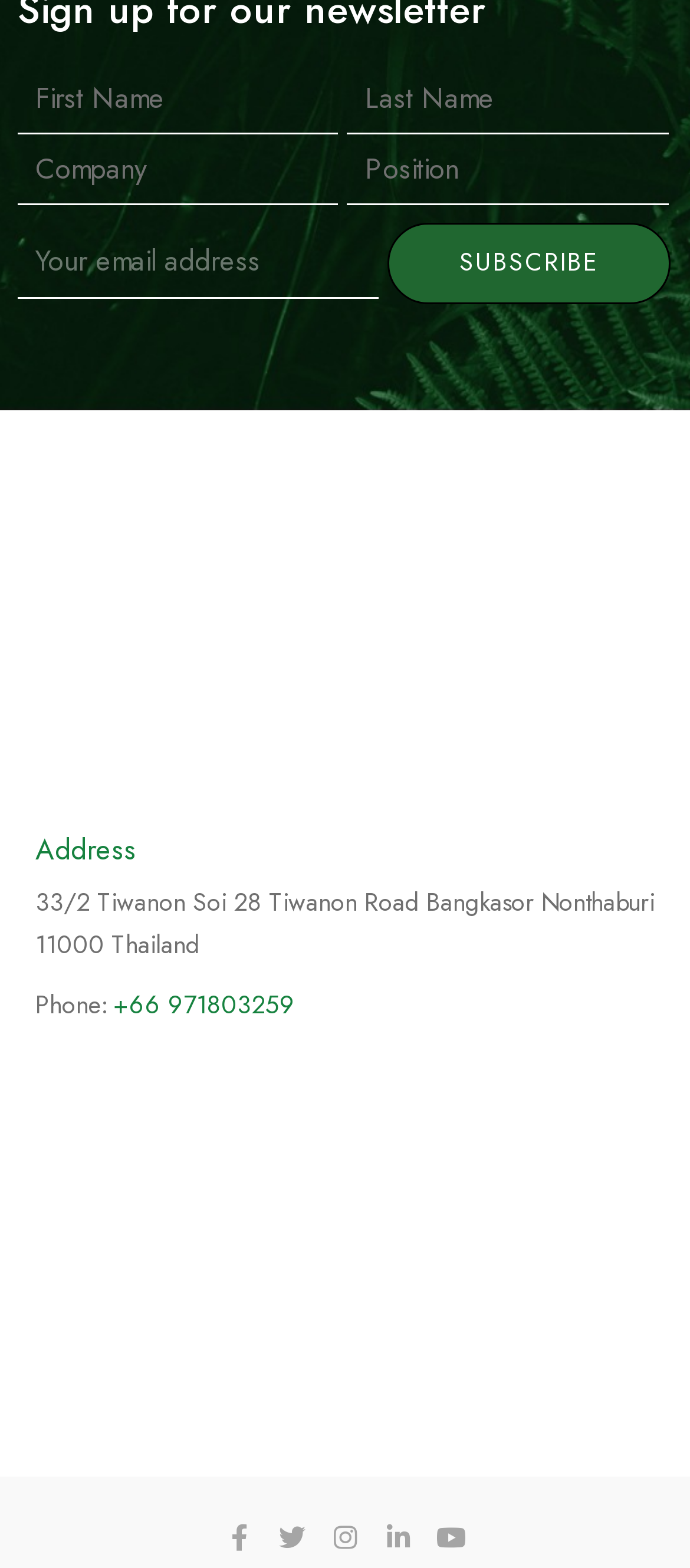What is the label of the first text box?
Please look at the screenshot and answer using one word or phrase.

First Name